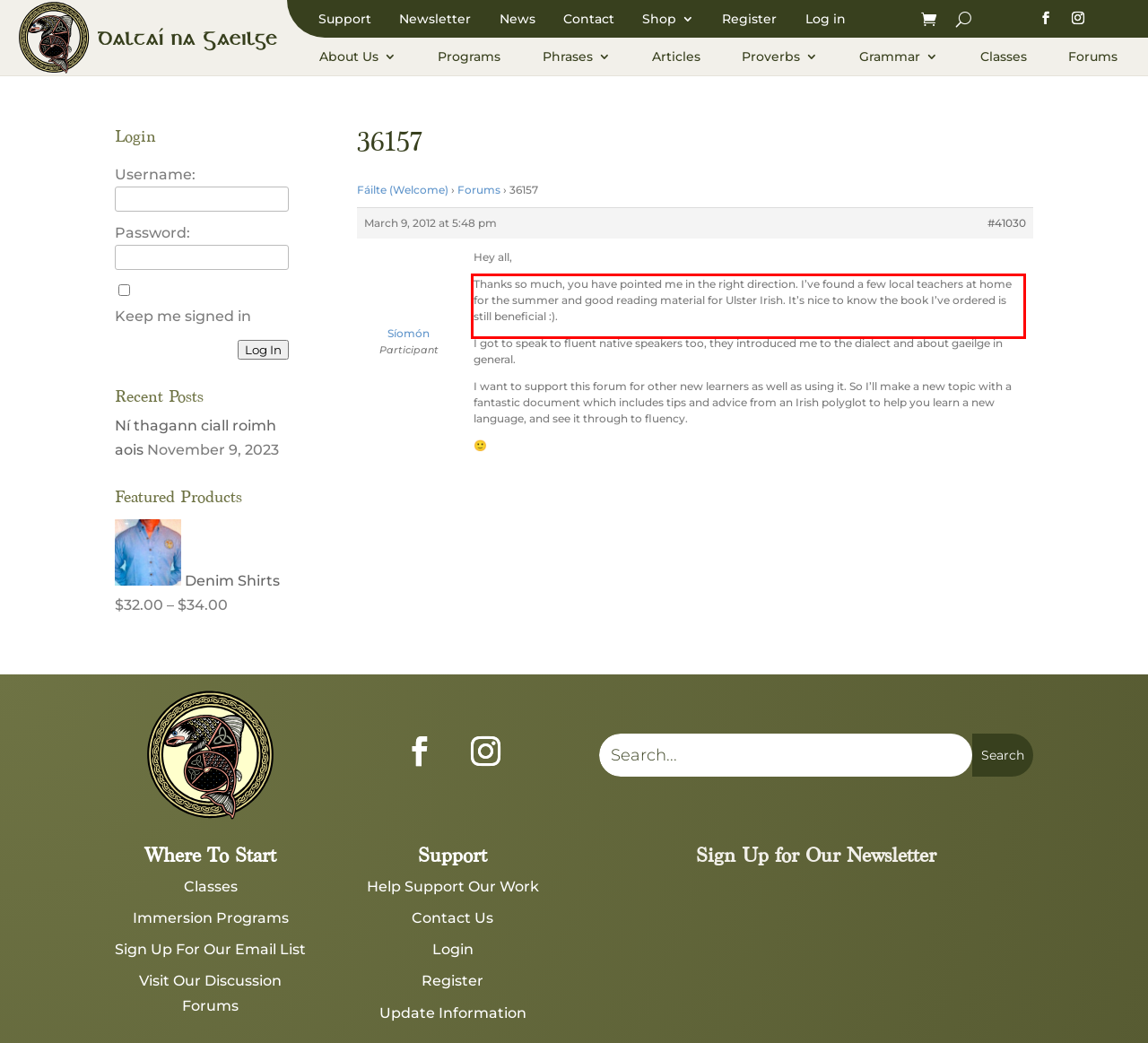Please perform OCR on the UI element surrounded by the red bounding box in the given webpage screenshot and extract its text content.

Thanks so much, you have pointed me in the right direction. I’ve found a few local teachers at home for the summer and good reading material for Ulster Irish. It’s nice to know the book I’ve ordered is still beneficial :).